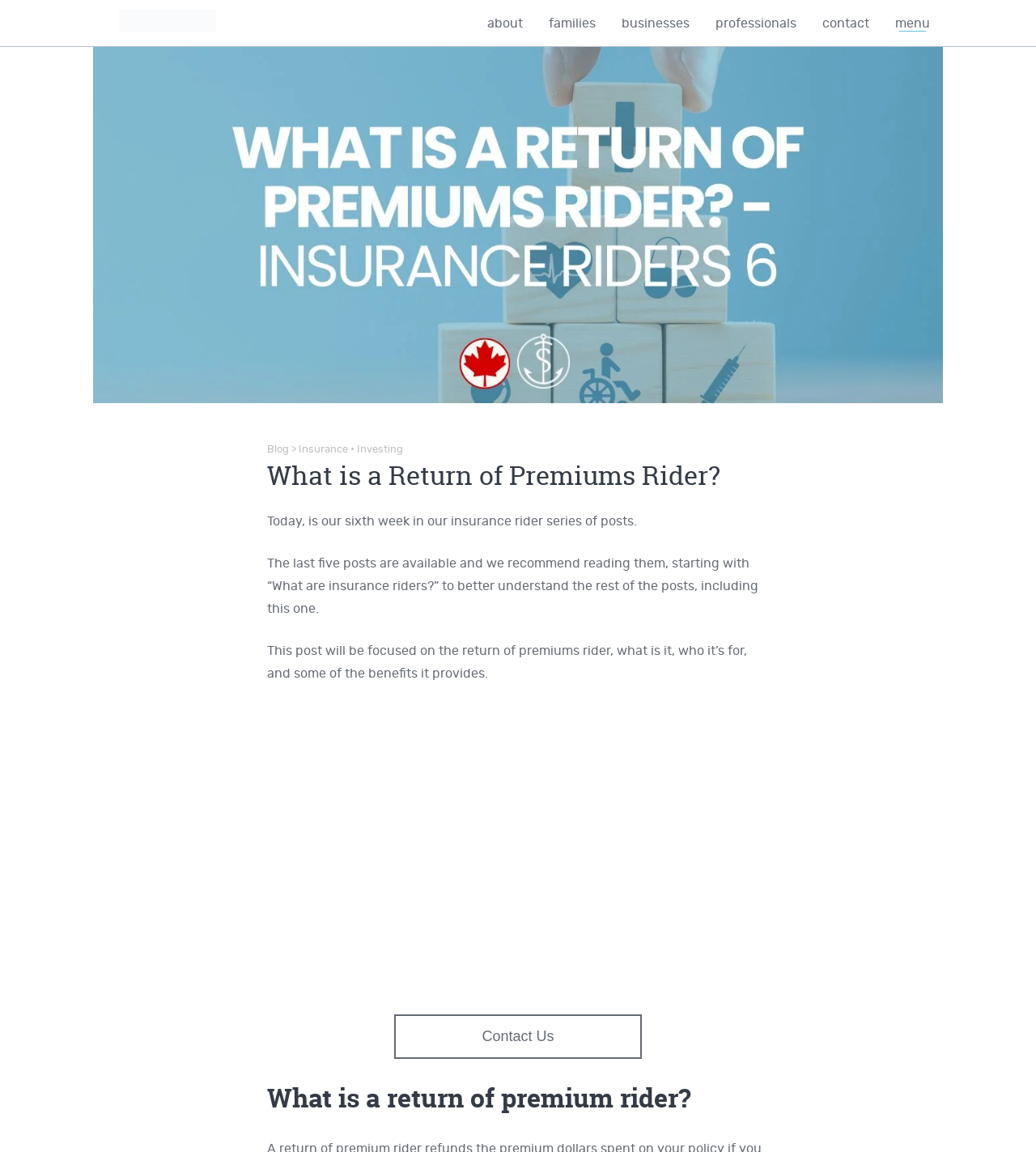Pinpoint the bounding box coordinates of the element to be clicked to execute the instruction: "Click on the 'Insurance' link".

[0.288, 0.386, 0.336, 0.395]